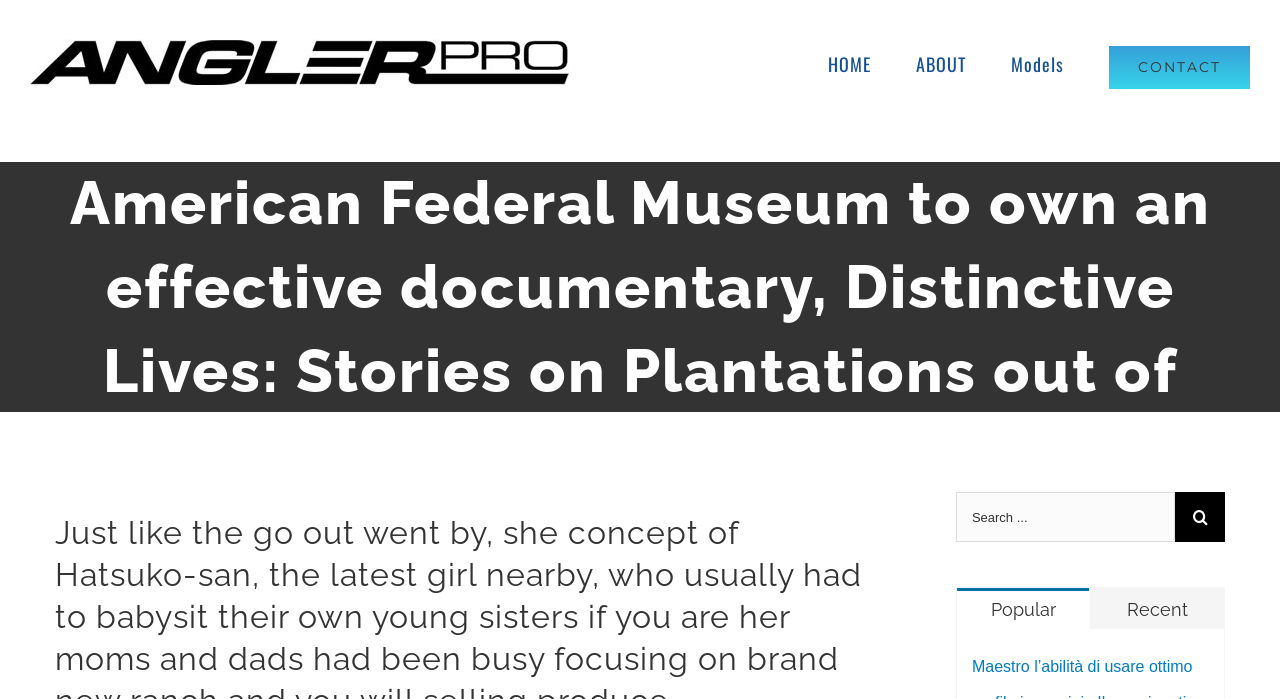What are the two links below the search box?
Identify the answer in the screenshot and reply with a single word or phrase.

Popular and Recent